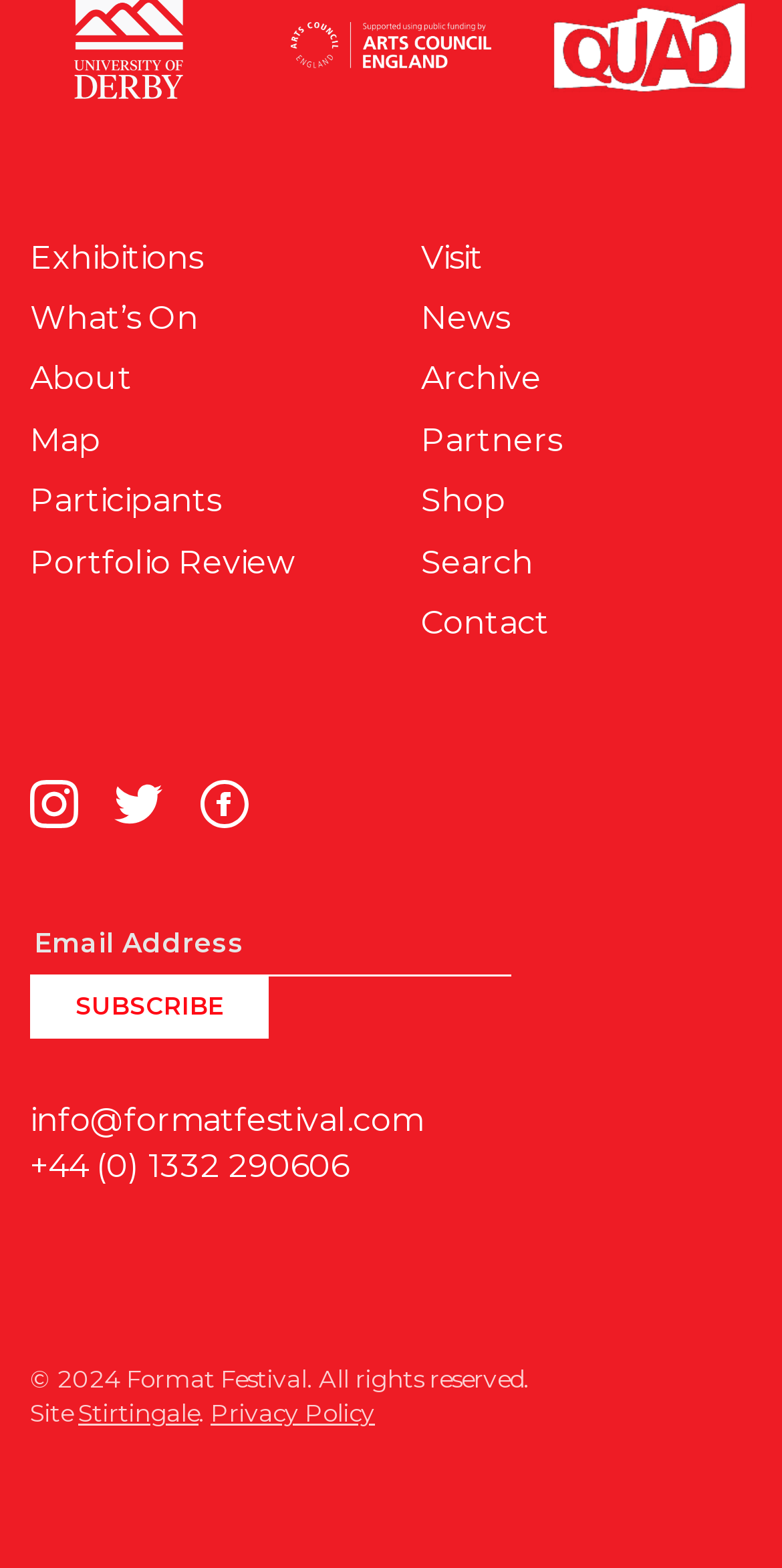Use a single word or phrase to respond to the question:
What is the text on the button below the 'Email Address' textbox?

SUBSCRIBE